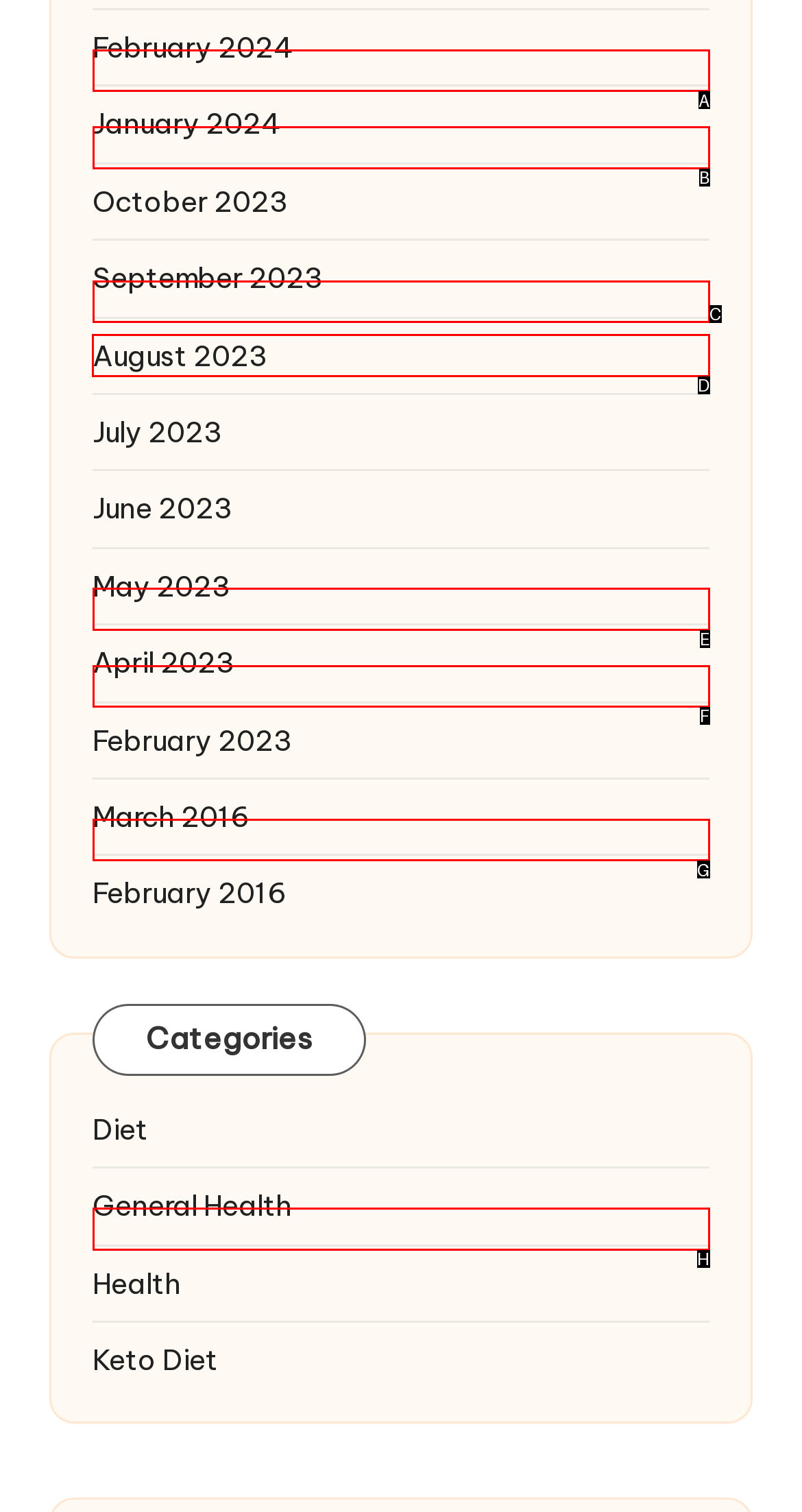Decide which UI element to click to accomplish the task: Search for something
Respond with the corresponding option letter.

None